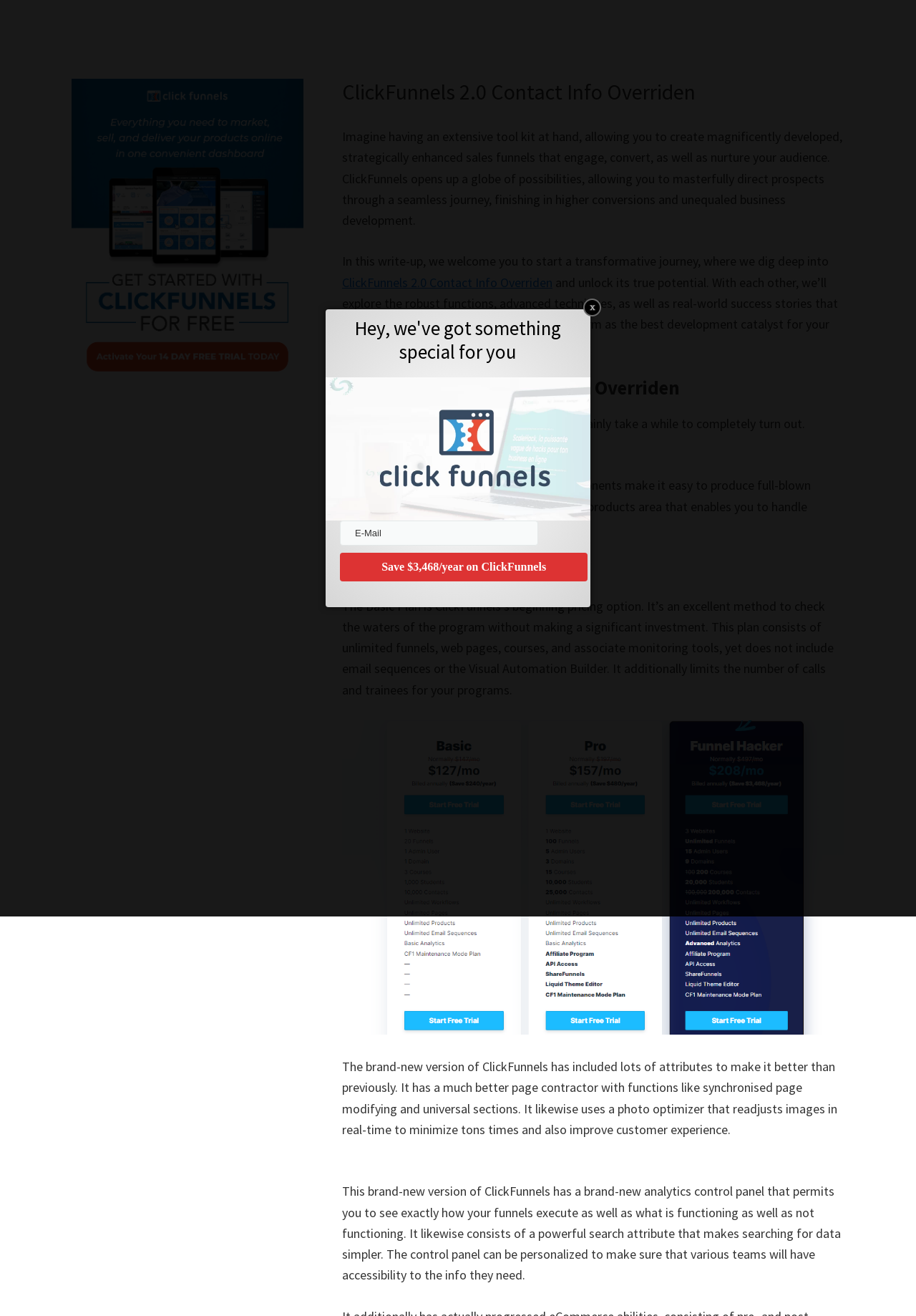What is the function of the image optimizer?
Please utilize the information in the image to give a detailed response to the question.

The webpage mentions that the new version of ClickFunnels has a photo optimizer that readjusts images in real-time to minimize load times and improve customer experience. This suggests that the image optimizer is designed to reduce the time it takes for images to load on the webpage, resulting in a better user experience.